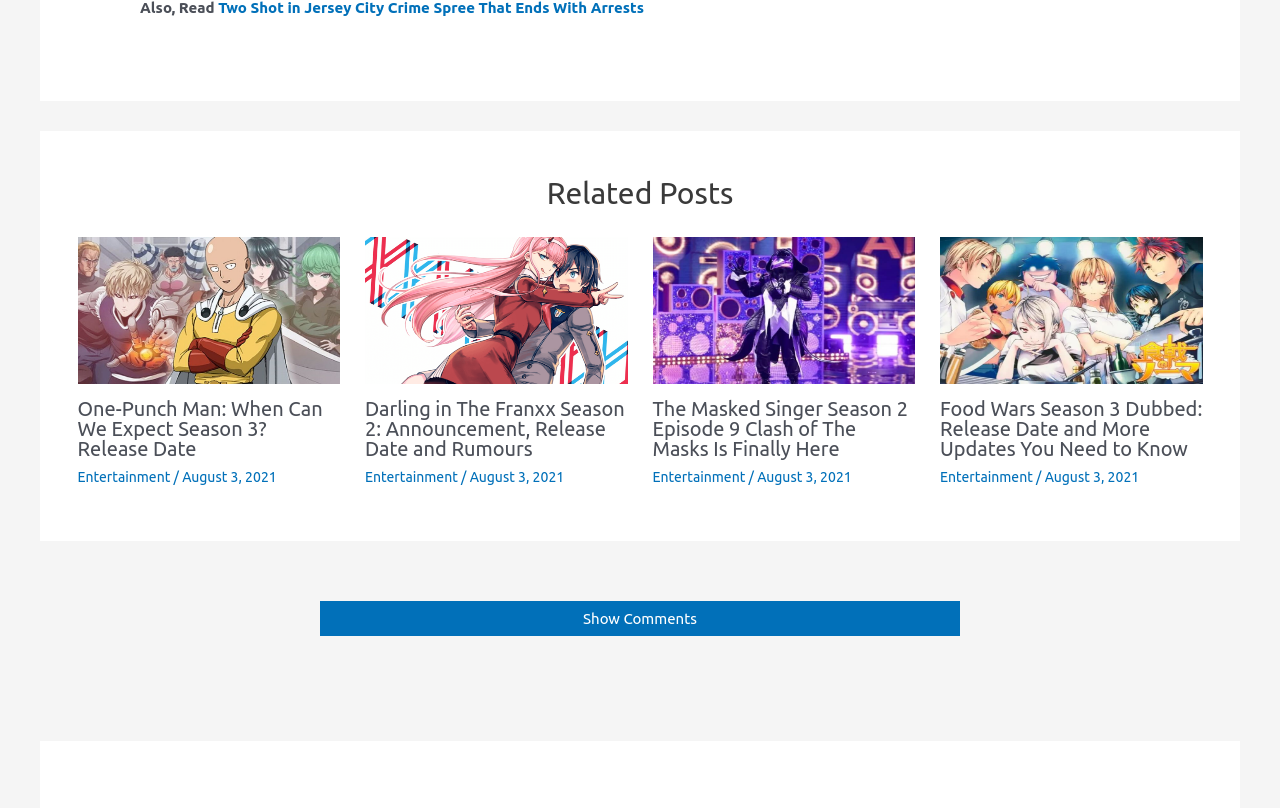Respond to the following question using a concise word or phrase: 
What is the title of the first article?

One-Punch Man: When Can We Expect Season 3?